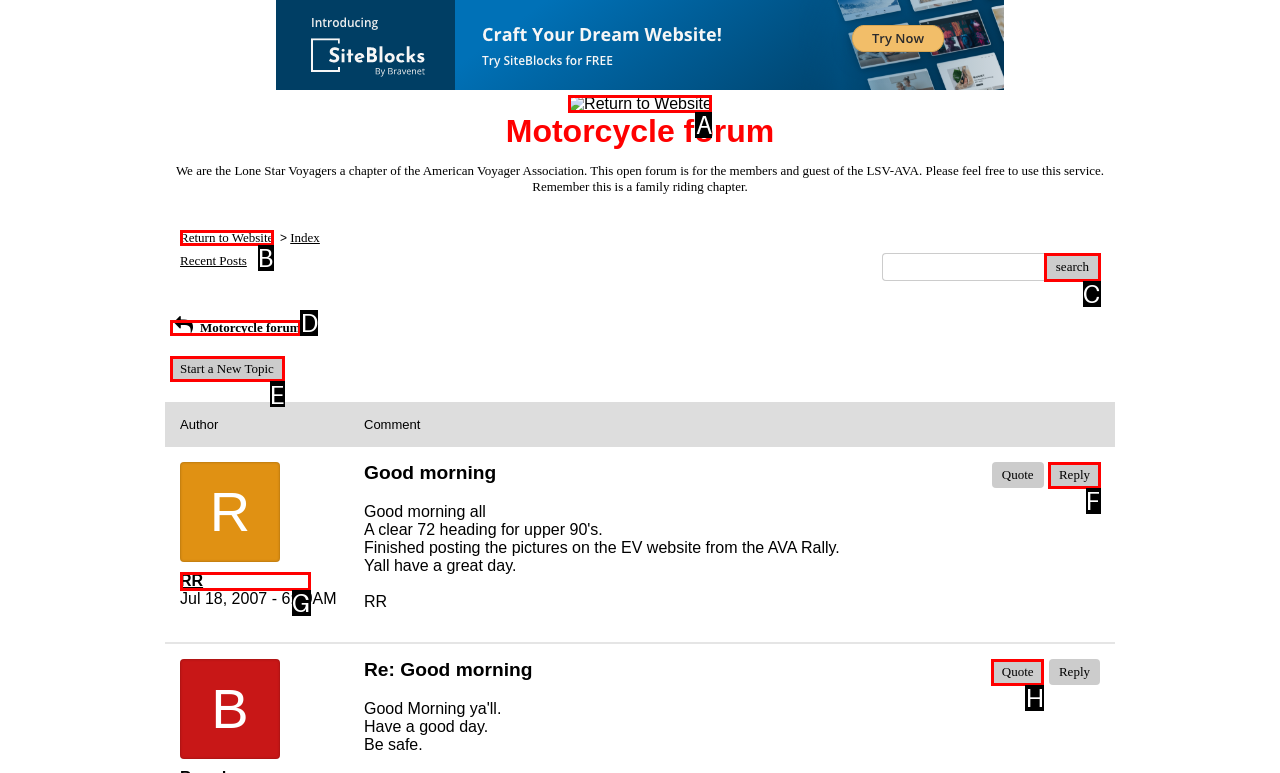Determine which UI element you should click to perform the task: Start a new topic
Provide the letter of the correct option from the given choices directly.

E